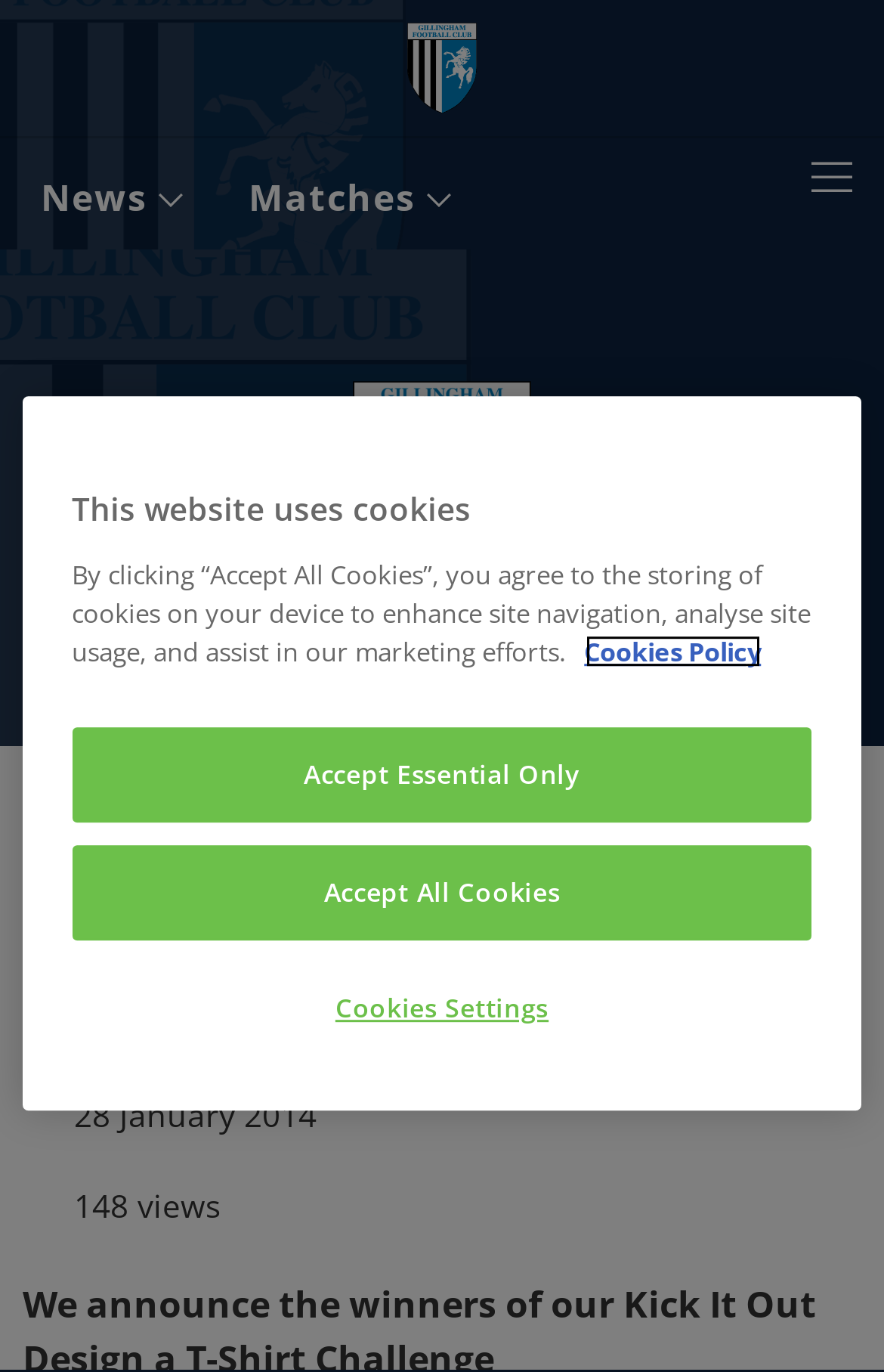Could you find the bounding box coordinates of the clickable area to complete this instruction: "Open navigation"?

[0.89, 0.099, 0.992, 0.165]